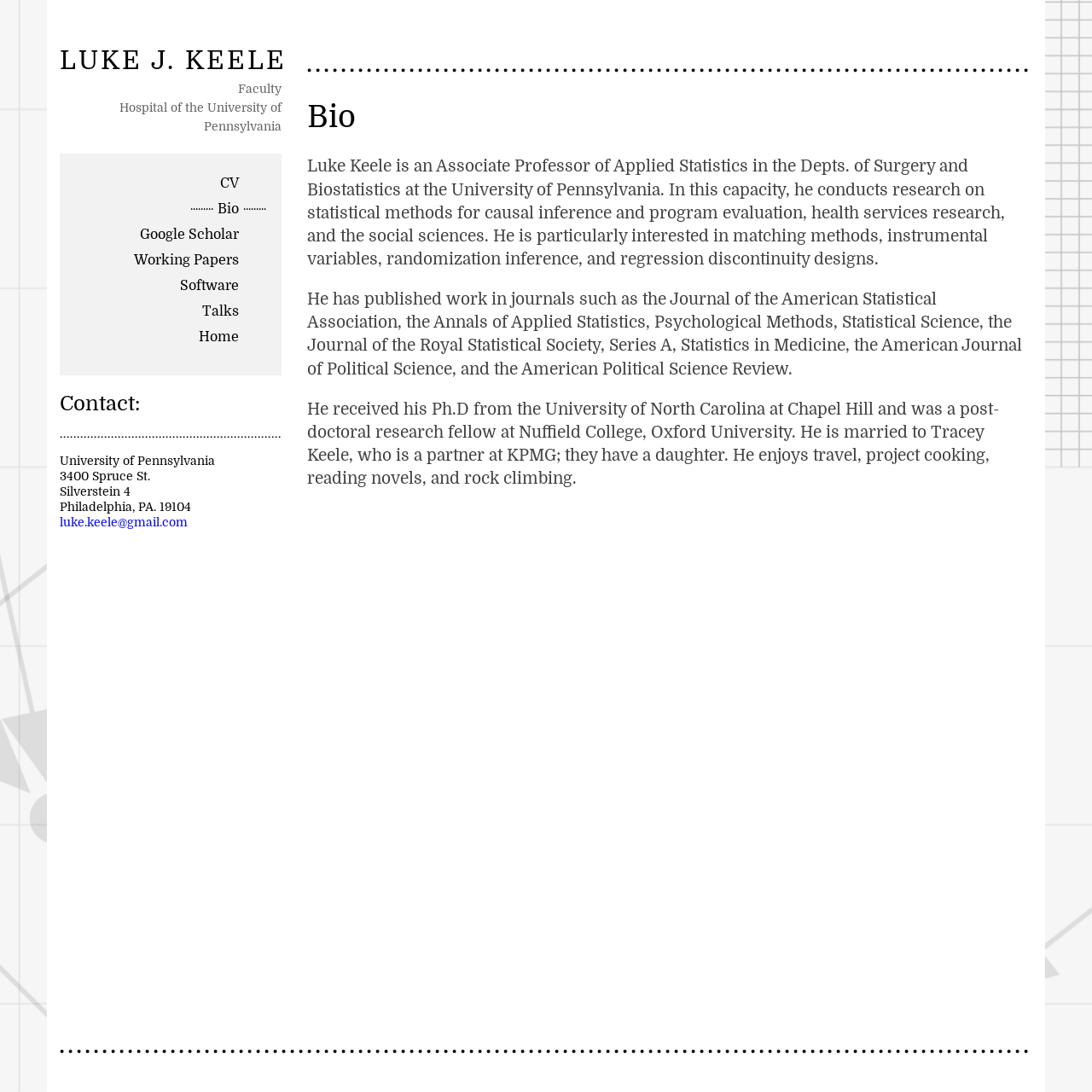Using the image as a reference, answer the following question in as much detail as possible:
What is Luke Keele's profession?

I found this information by looking at the bio section of the webpage, where it states 'Luke Keele is an Associate Professor of Applied Statistics in the Depts. of Surgery and Biostatistics at the University of Pennsylvania.'